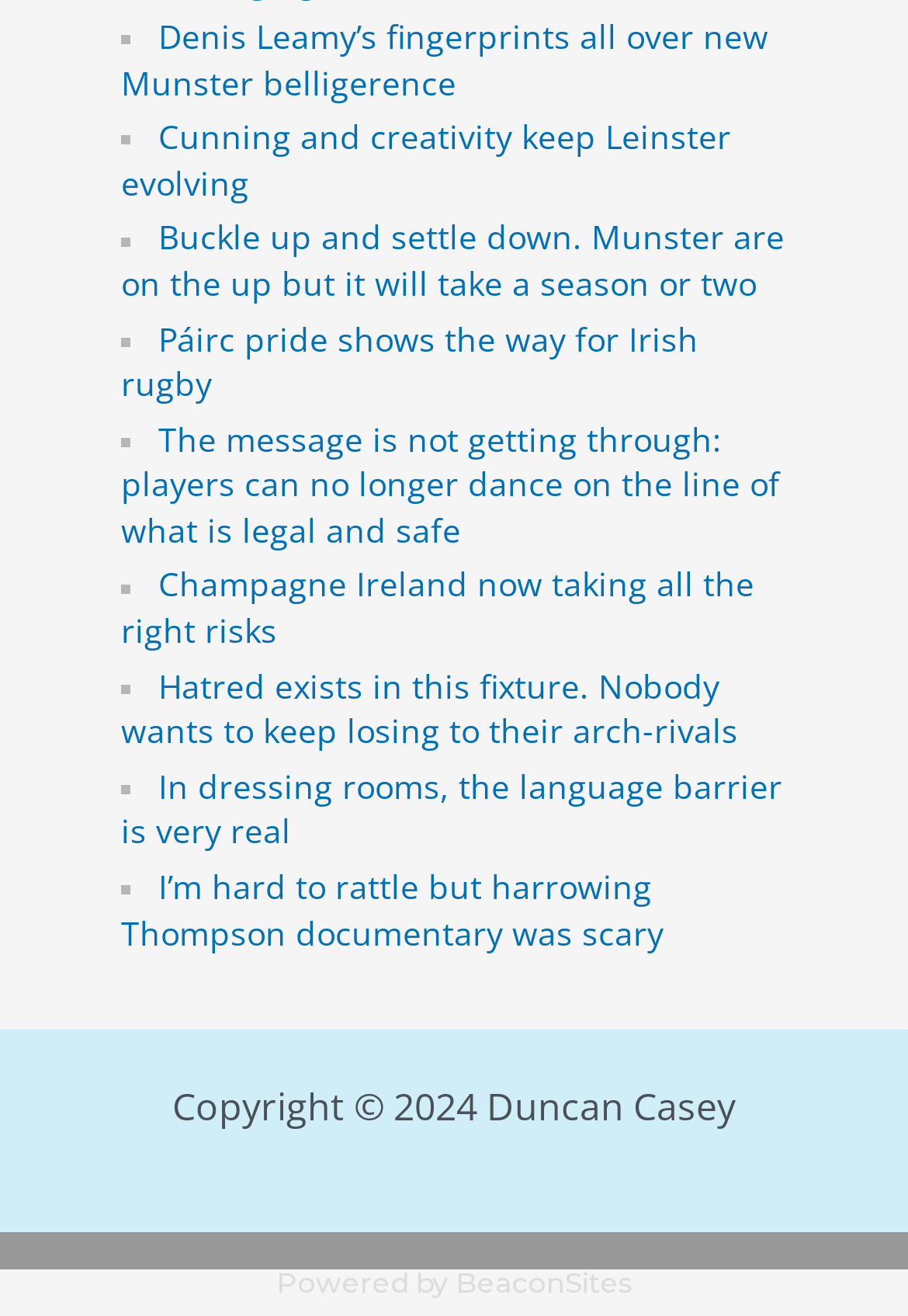Locate the bounding box of the UI element based on this description: "BeaconSites". Provide four float numbers between 0 and 1 as [left, top, right, bottom].

[0.501, 0.962, 0.696, 0.988]